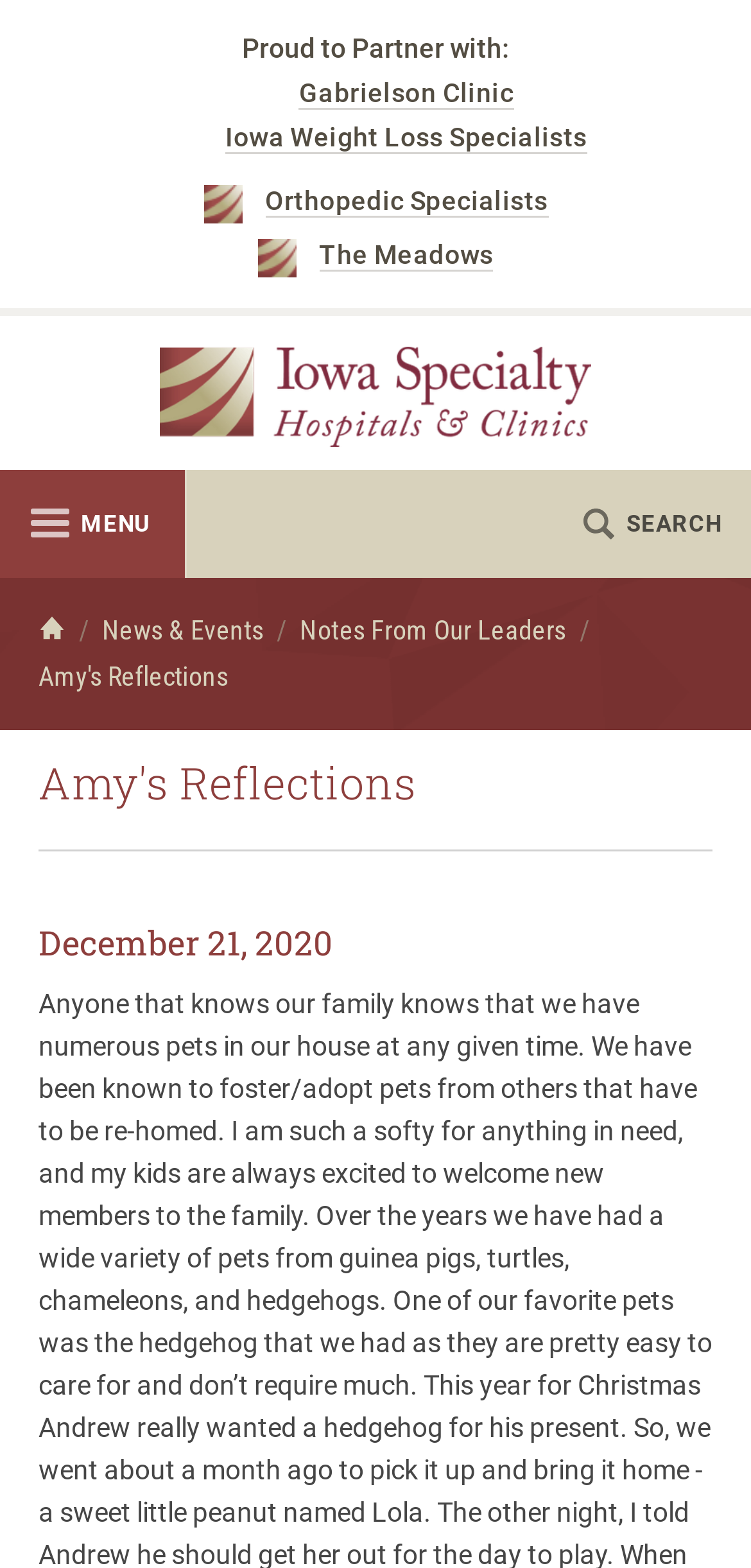How many links are in the menu?
Please use the image to deliver a detailed and complete answer.

I counted the number of links in the menu section, which are 'Home', 'News & Events', 'Notes From Our Leaders', and 'Amy's Reflections'. There are 5 links in total.